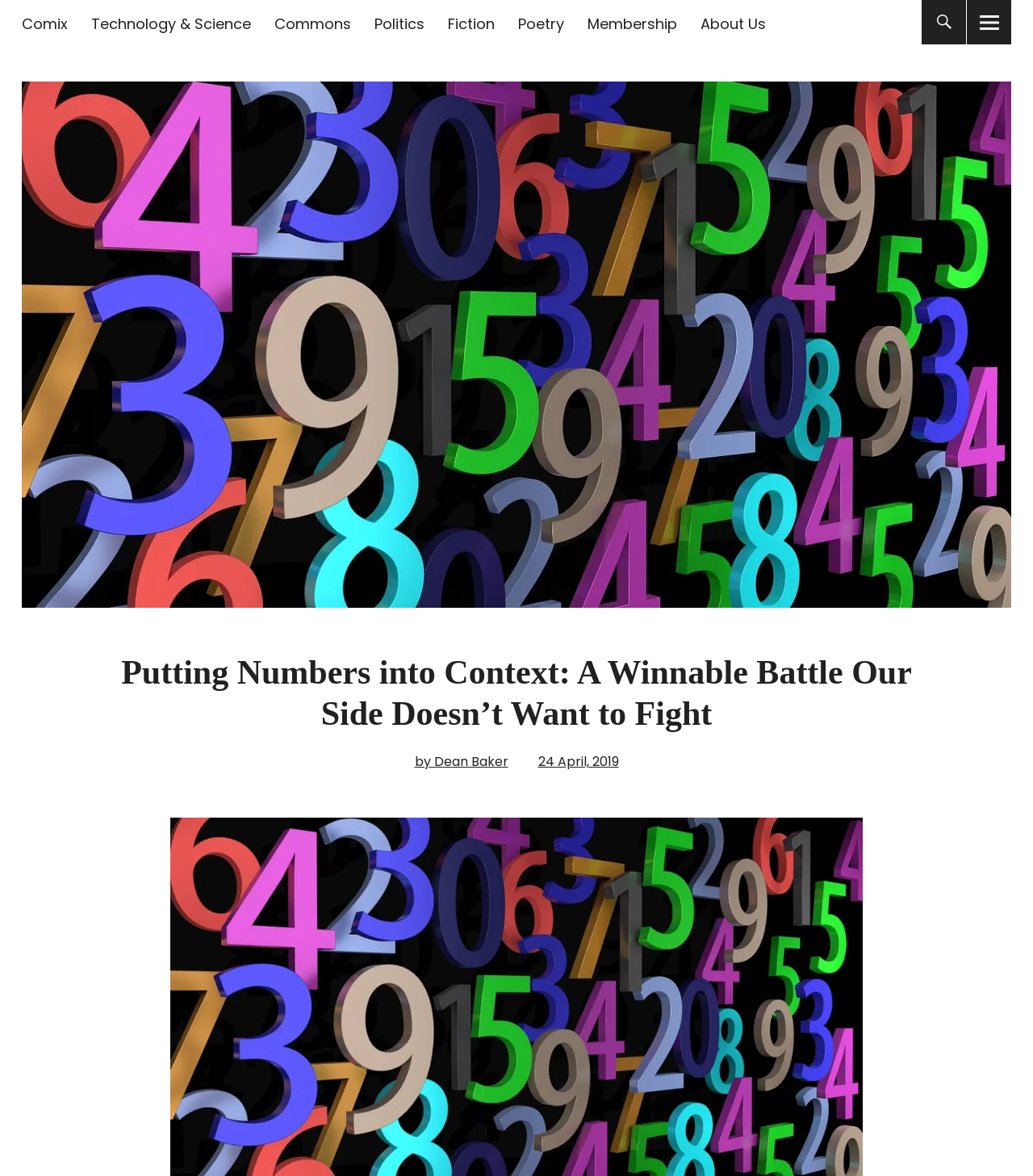What is the date of the article?
Look at the image and respond with a one-word or short phrase answer.

24 April, 2019